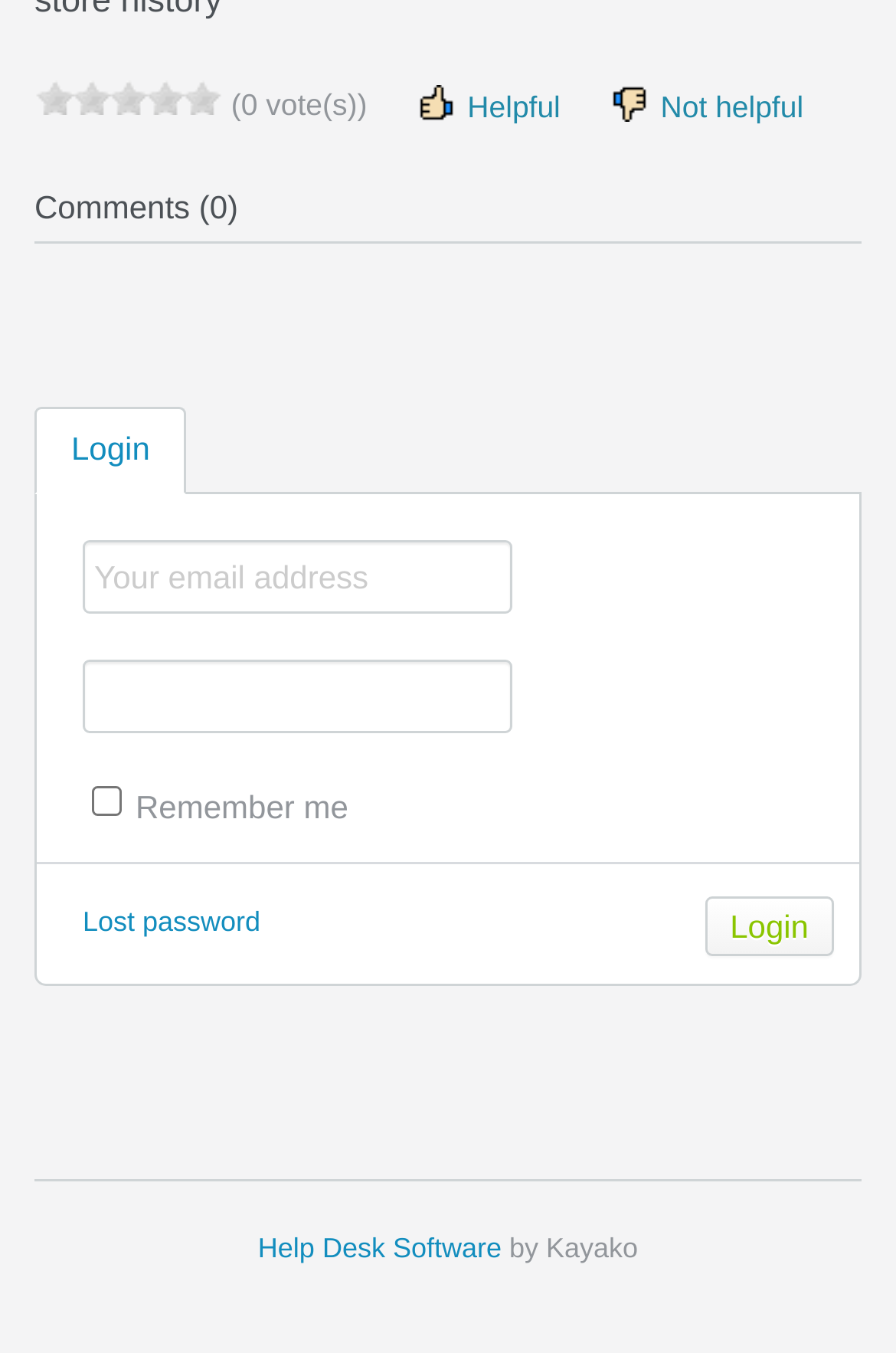Find the bounding box coordinates of the element I should click to carry out the following instruction: "Check remember me".

[0.103, 0.581, 0.136, 0.603]